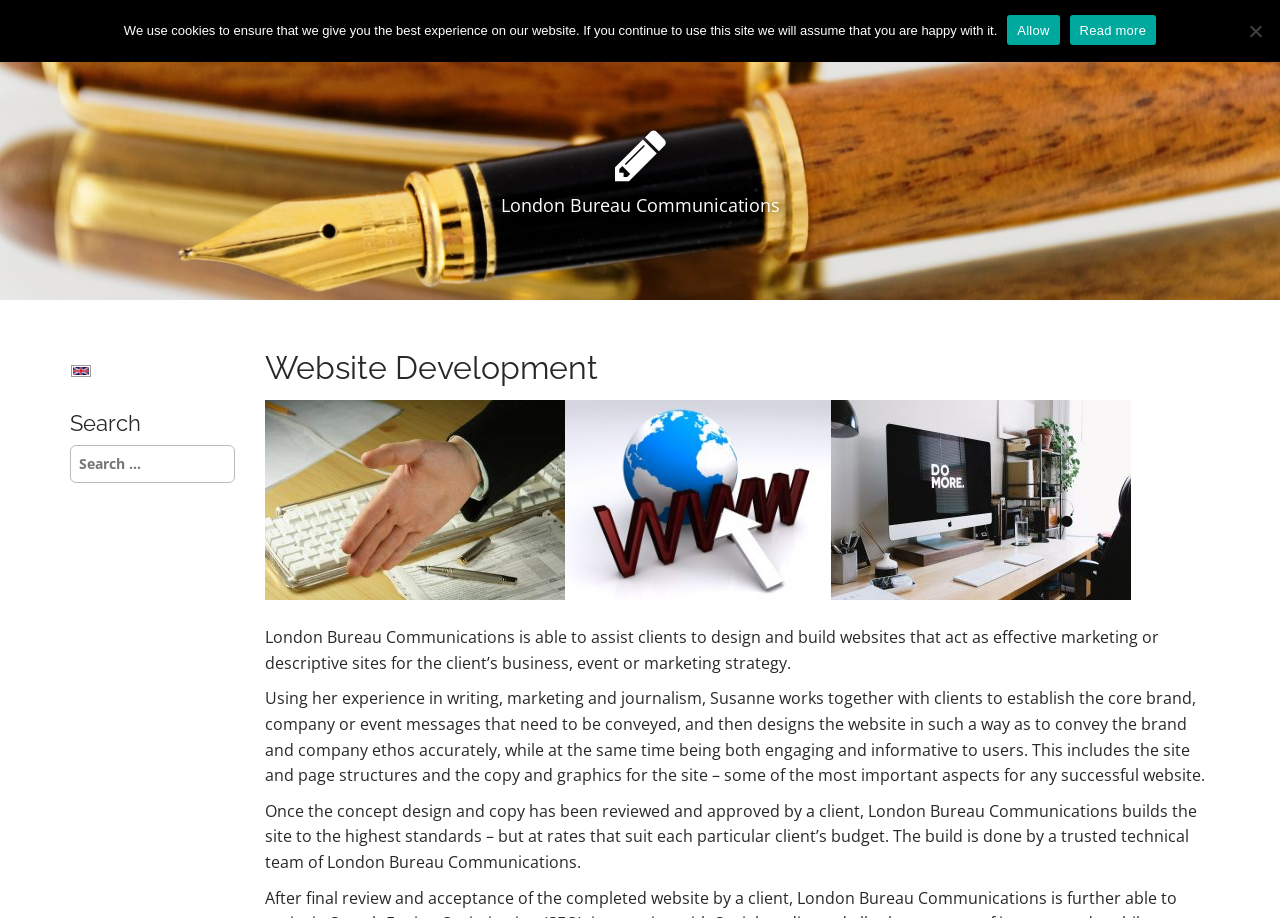Please give a short response to the question using one word or a phrase:
What is the language of the website?

English